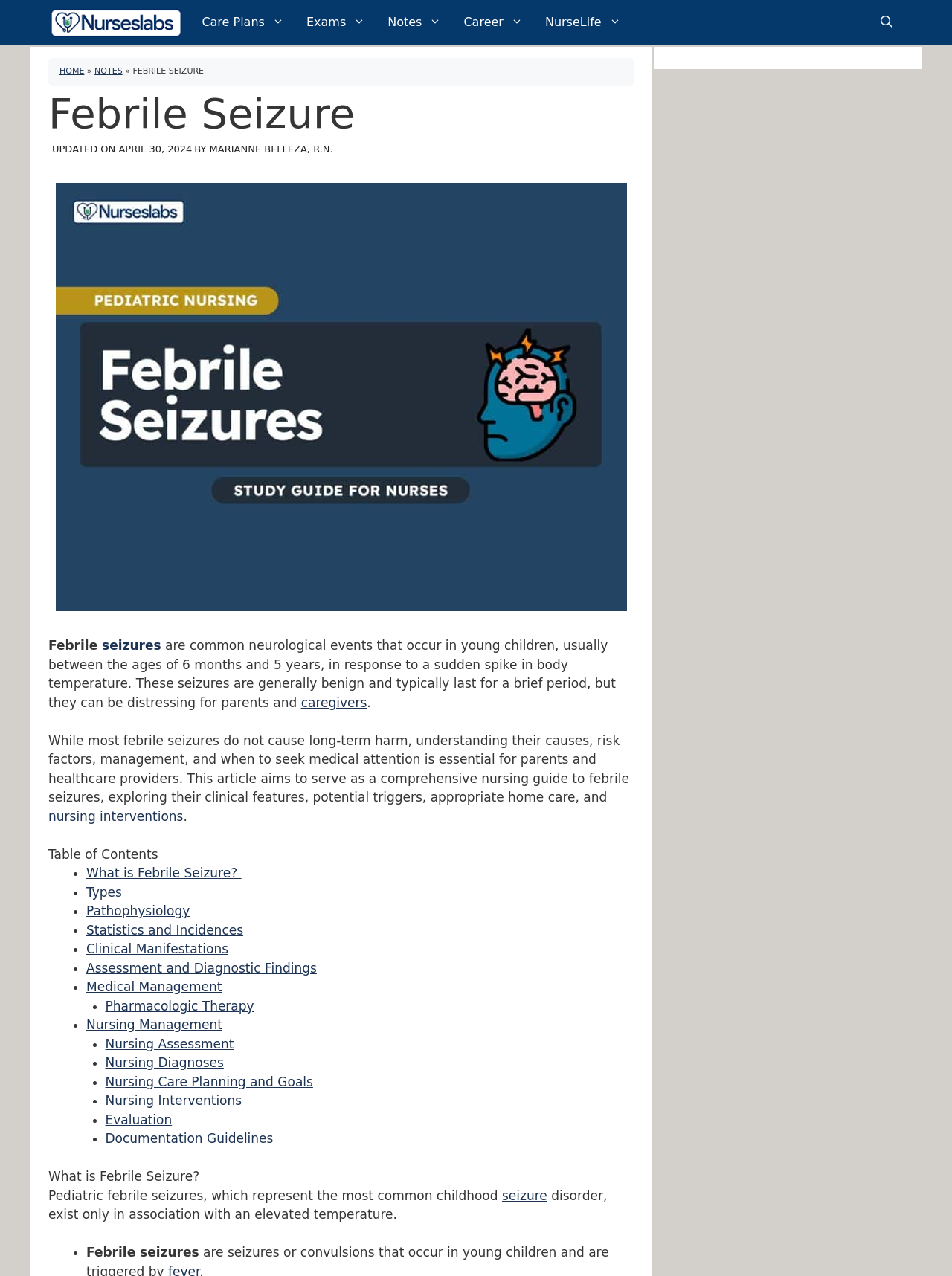Refer to the image and answer the question with as much detail as possible: What is the purpose of this article?

The article aims to serve as a comprehensive nursing guide to febrile seizures, exploring their clinical features, potential triggers, appropriate home care, and nursing interventions, which suggests that the purpose of this article is to provide a nursing guide for febrile seizures.